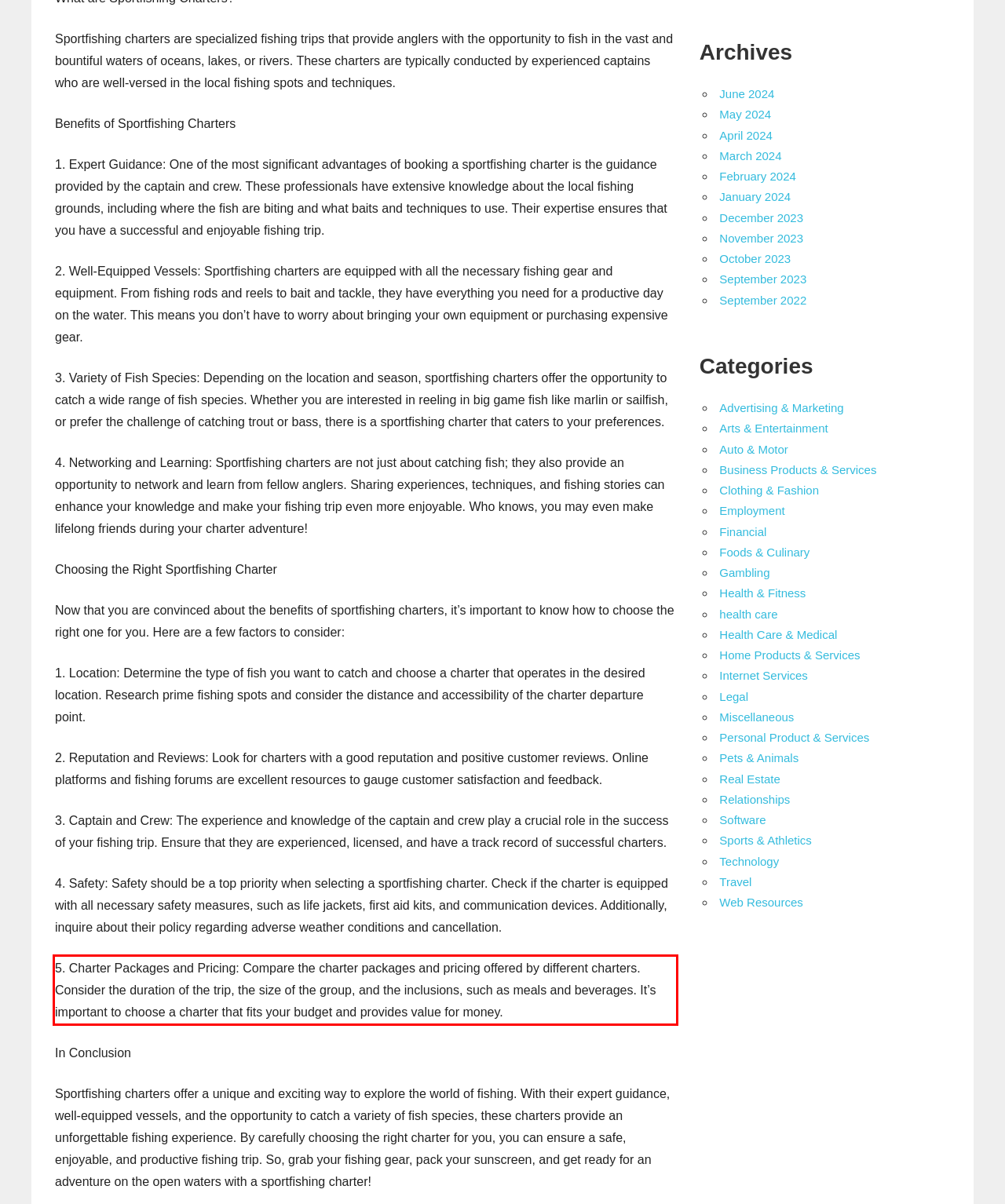Analyze the screenshot of a webpage where a red rectangle is bounding a UI element. Extract and generate the text content within this red bounding box.

5. Charter Packages and Pricing: Compare the charter packages and pricing offered by different charters. Consider the duration of the trip, the size of the group, and the inclusions, such as meals and beverages. It’s important to choose a charter that fits your budget and provides value for money.